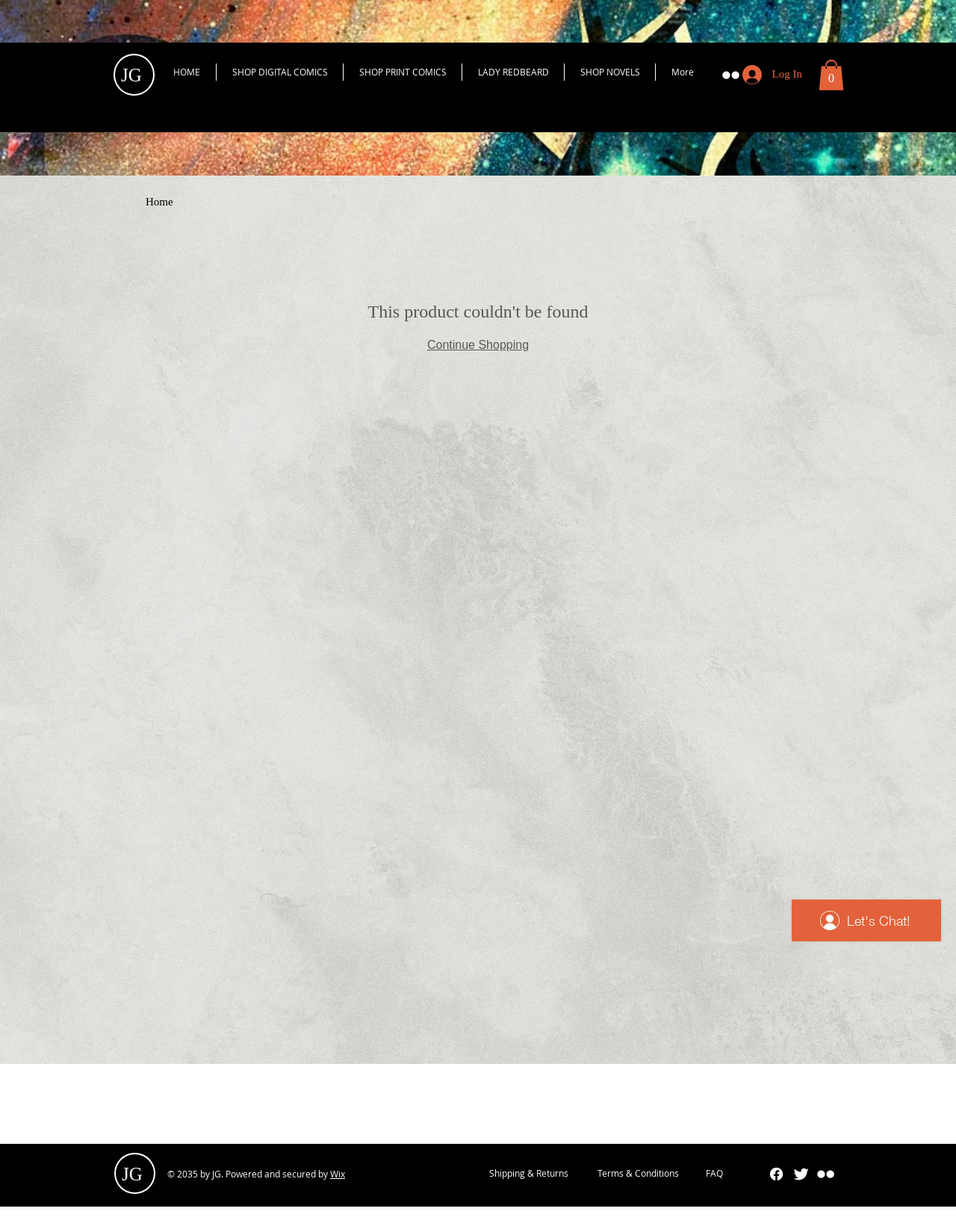Locate the bounding box coordinates of the clickable element to fulfill the following instruction: "View the shopping cart". Provide the coordinates as four float numbers between 0 and 1 in the format [left, top, right, bottom].

[0.856, 0.049, 0.883, 0.073]